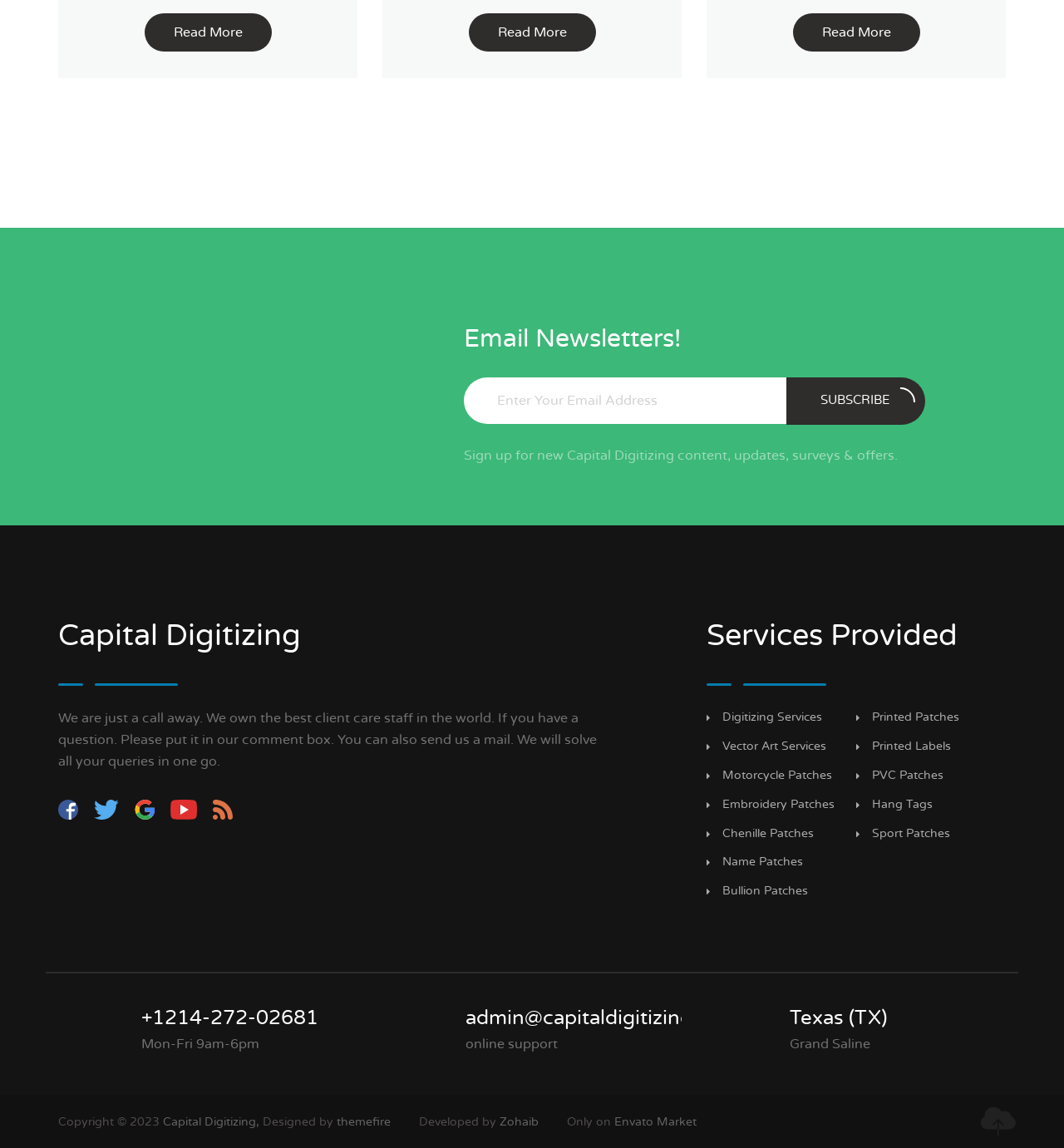Determine the bounding box coordinates of the clickable region to carry out the instruction: "Visit the Facebook page".

[0.055, 0.697, 0.077, 0.709]